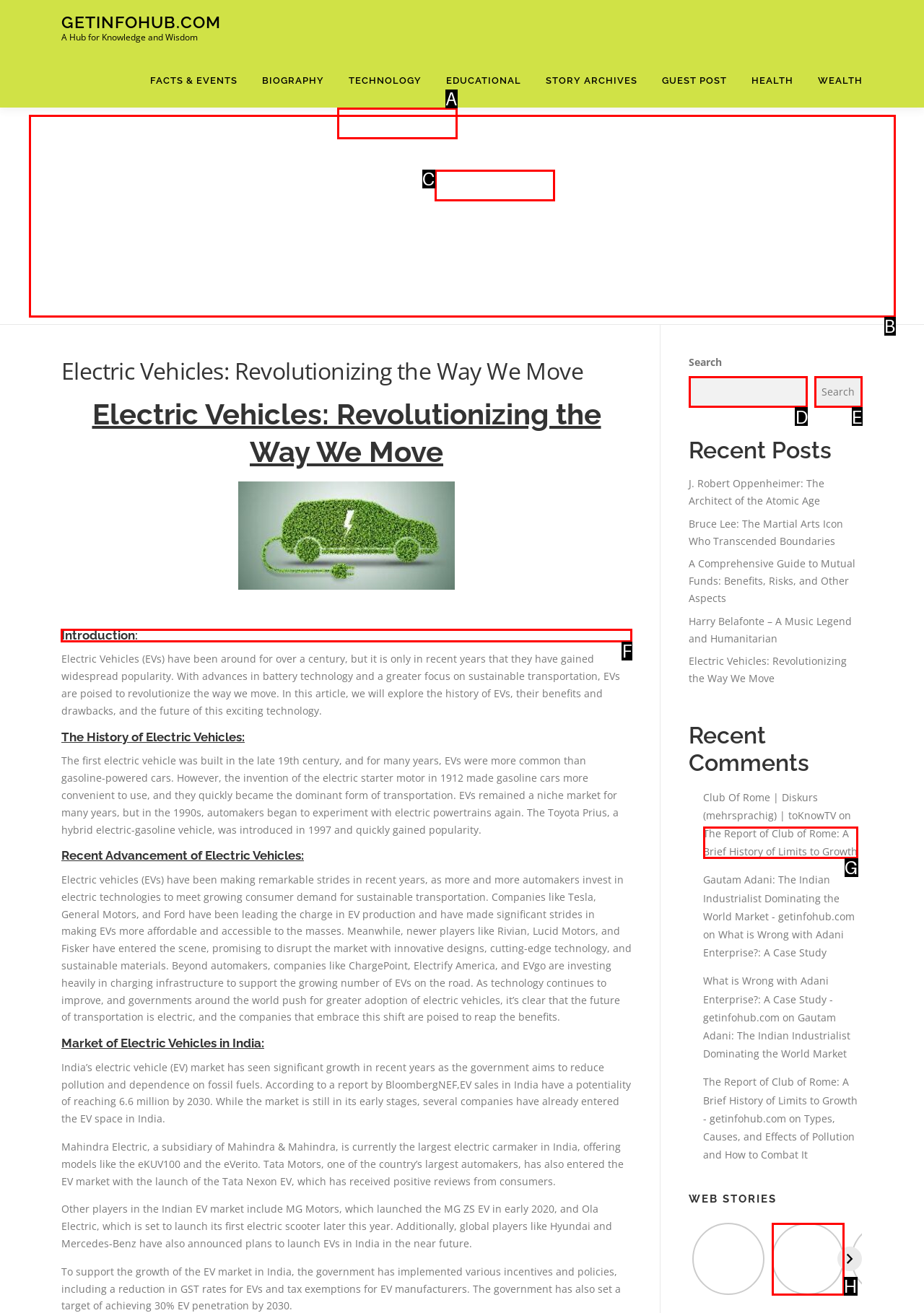Determine the HTML element to click for the instruction: Read the article about Electric Vehicles.
Answer with the letter corresponding to the correct choice from the provided options.

F